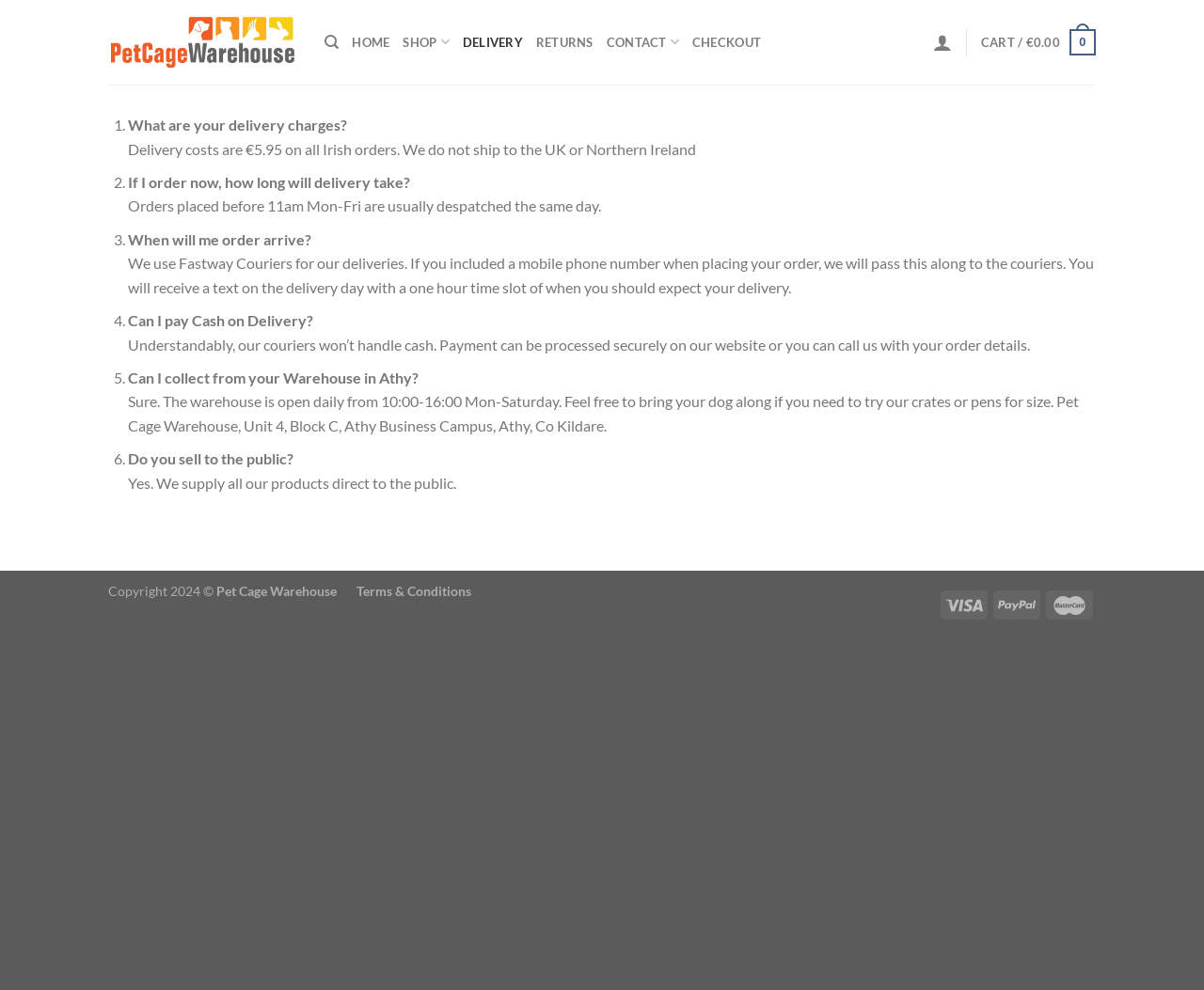Please locate the bounding box coordinates of the element that should be clicked to complete the given instruction: "Search for products".

[0.27, 0.024, 0.282, 0.061]